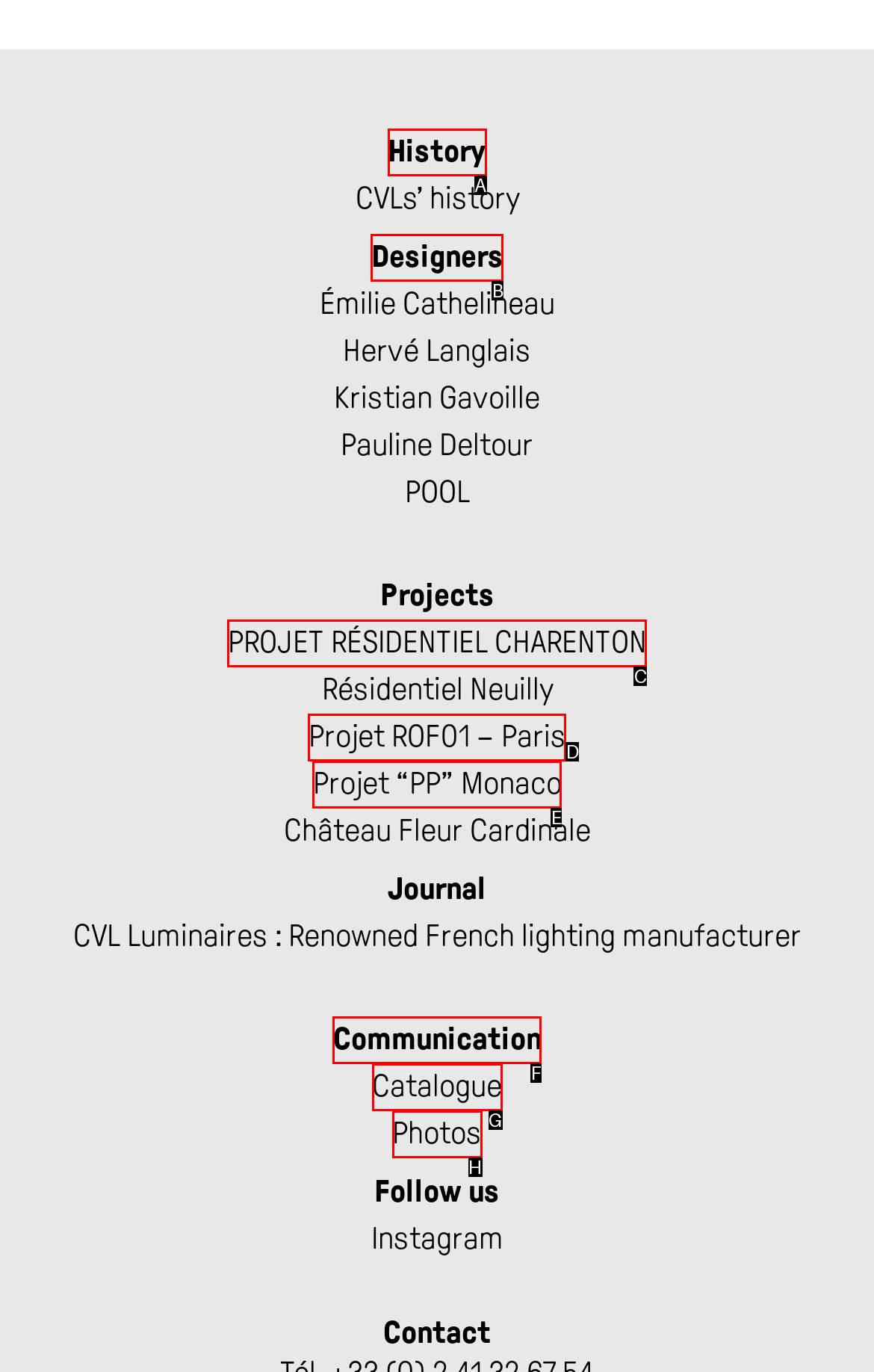Which lettered option should I select to achieve the task: View designers' profiles according to the highlighted elements in the screenshot?

B